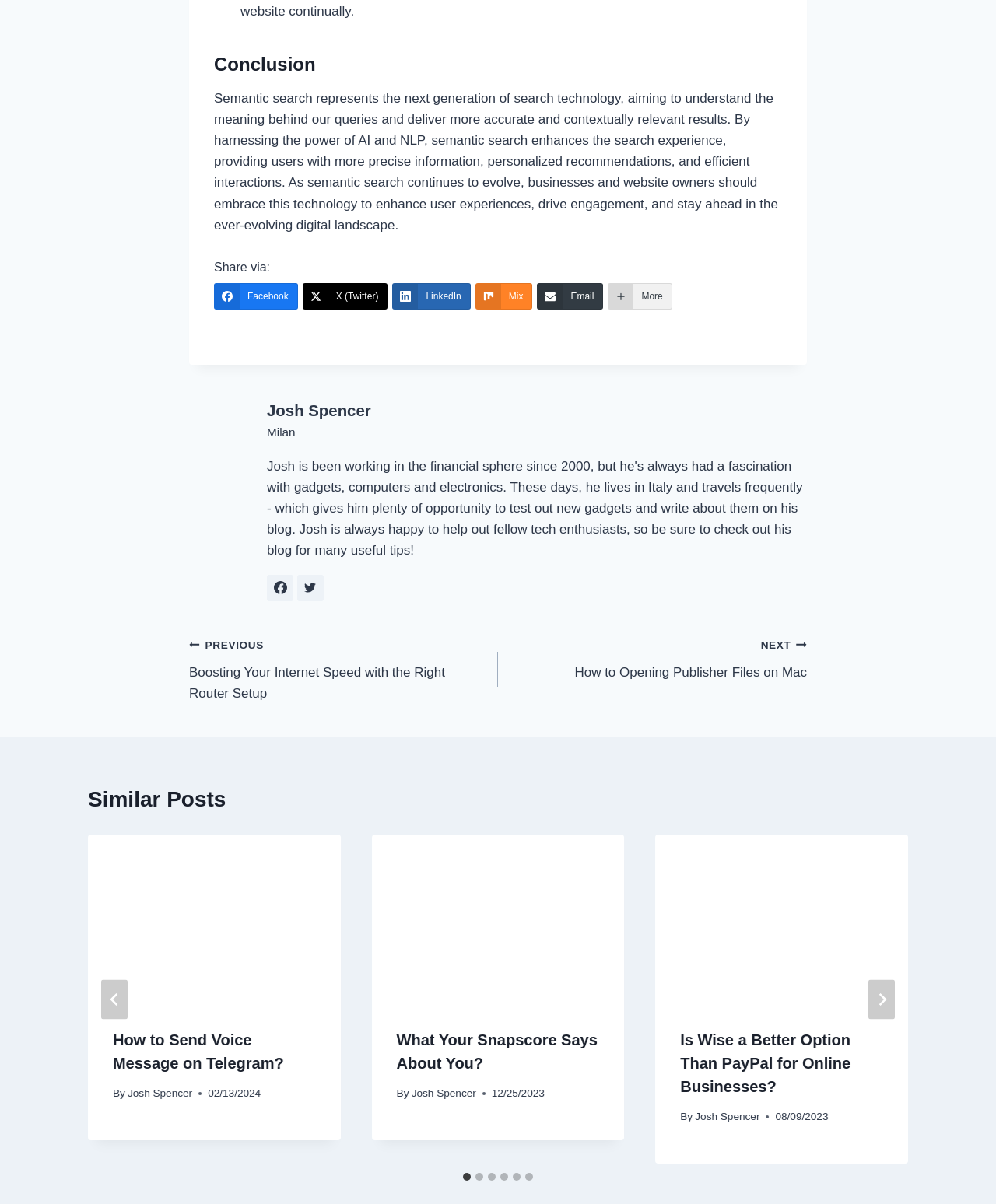Observe the image and answer the following question in detail: What is the date of the post 'Is Wise a Better Option Than PayPal for Online Businesses?'?

I found the post 'Is Wise a Better Option Than PayPal for Online Businesses?' in the 'Similar Posts' section and checked the date, which is 08/09/2023.